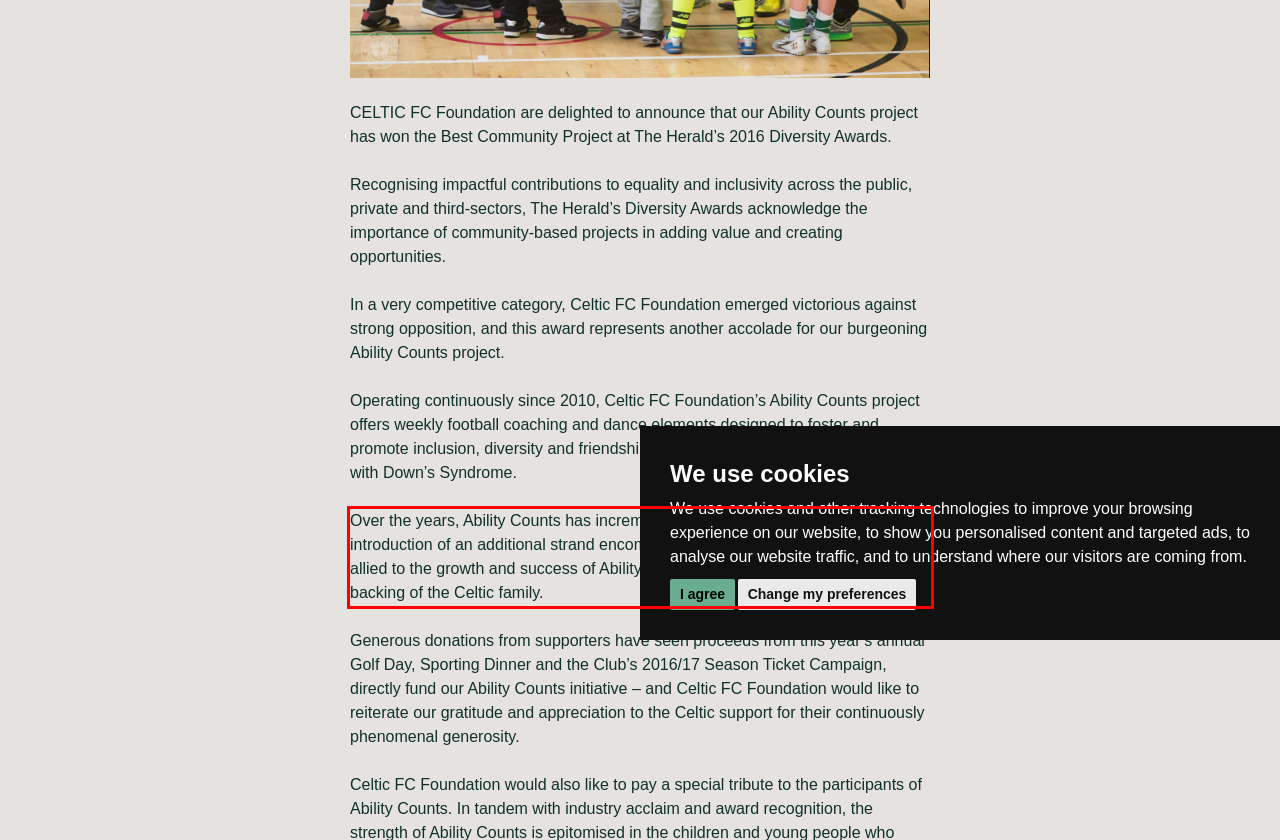Identify and transcribe the text content enclosed by the red bounding box in the given screenshot.

Over the years, Ability Counts has incrementally evolved, with 2015 marking the introduction of an additional strand encompassing children with Autism – and allied to the growth and success of Ability Counts has been the monumental backing of the Celtic family.